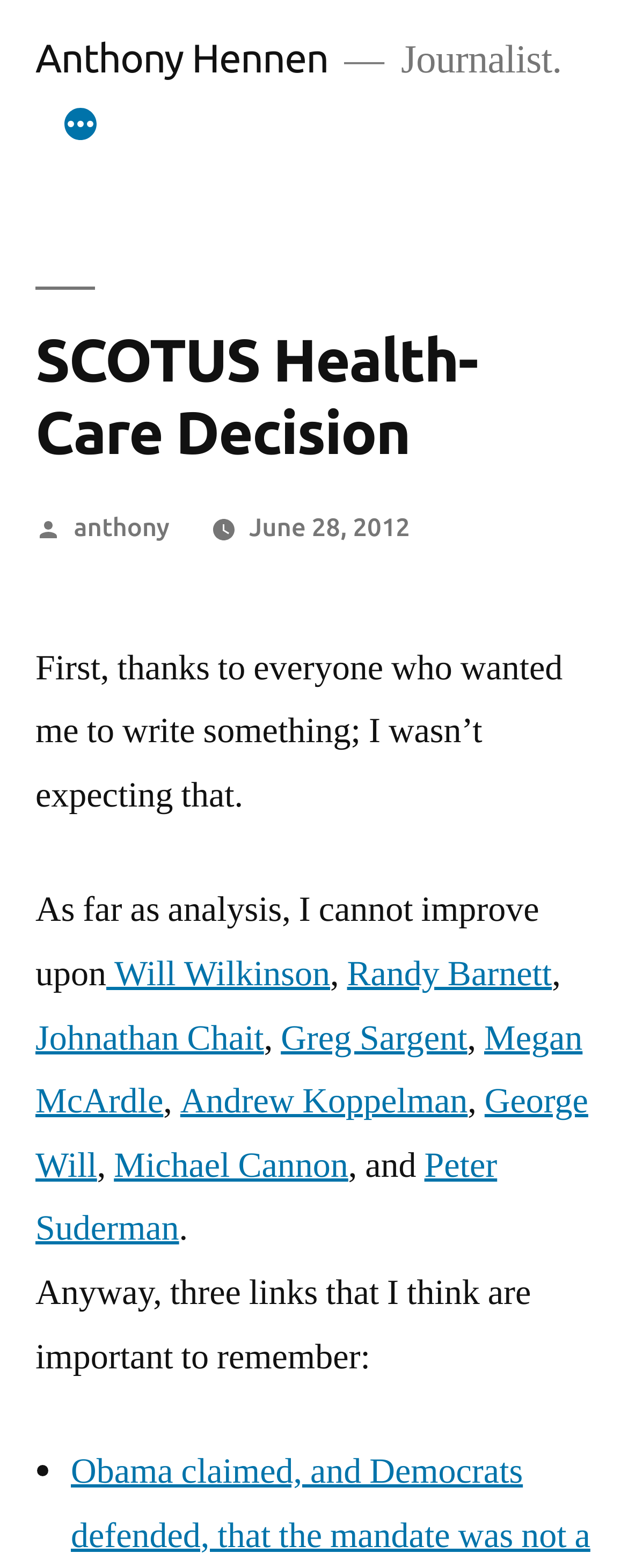Locate the bounding box coordinates of the clickable region necessary to complete the following instruction: "Read the post from June 28, 2012". Provide the coordinates in the format of four float numbers between 0 and 1, i.e., [left, top, right, bottom].

[0.397, 0.327, 0.653, 0.345]